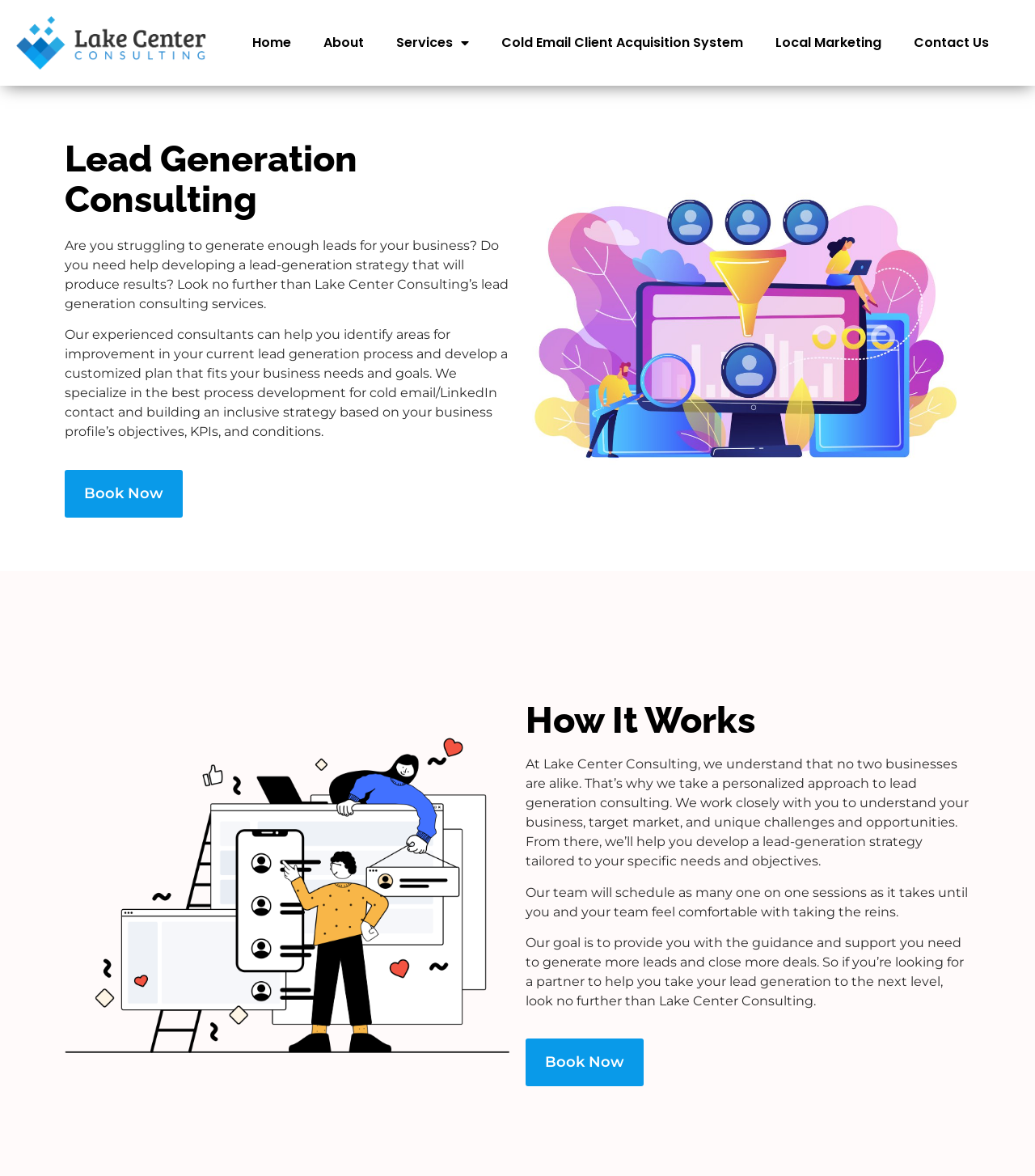Please identify the bounding box coordinates of the clickable area that will allow you to execute the instruction: "Learn about lead generation consulting services".

[0.062, 0.118, 0.492, 0.187]